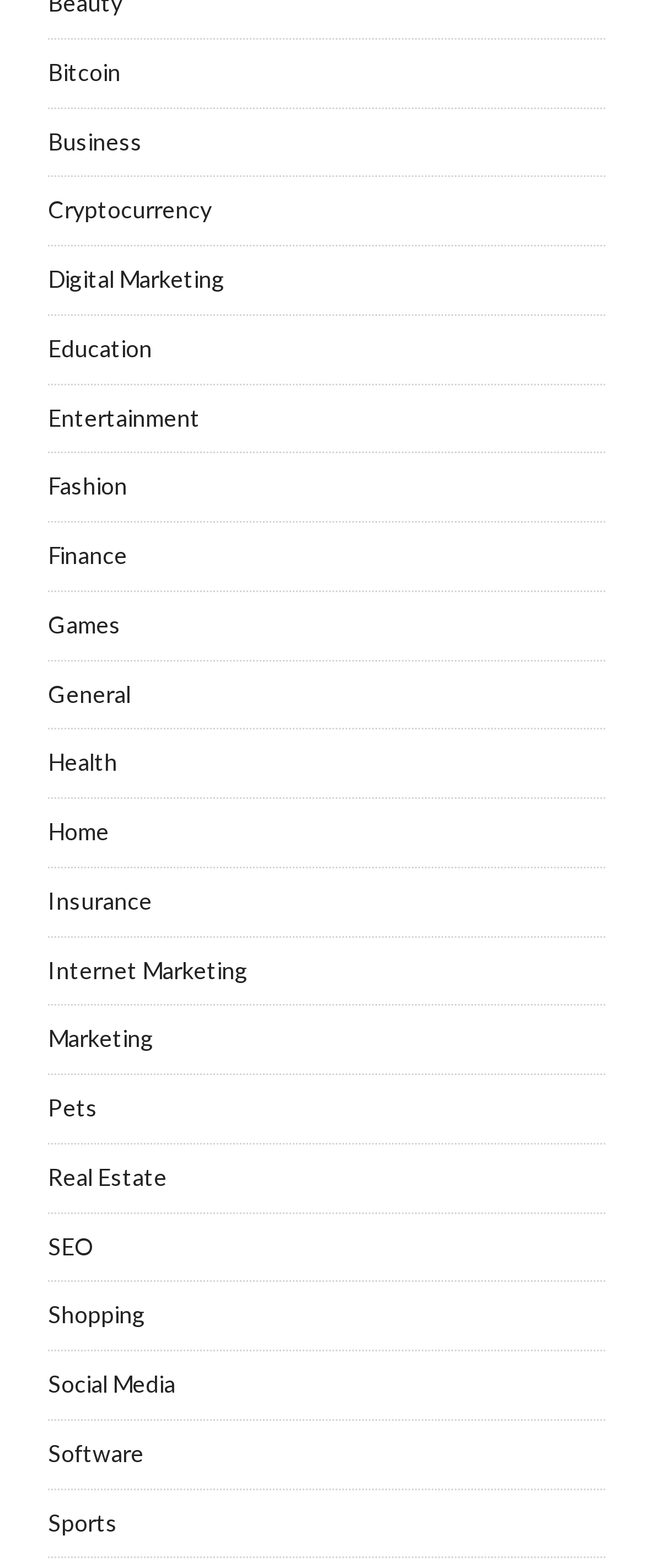Provide a one-word or brief phrase answer to the question:
What are the categories listed on the webpage?

Various categories